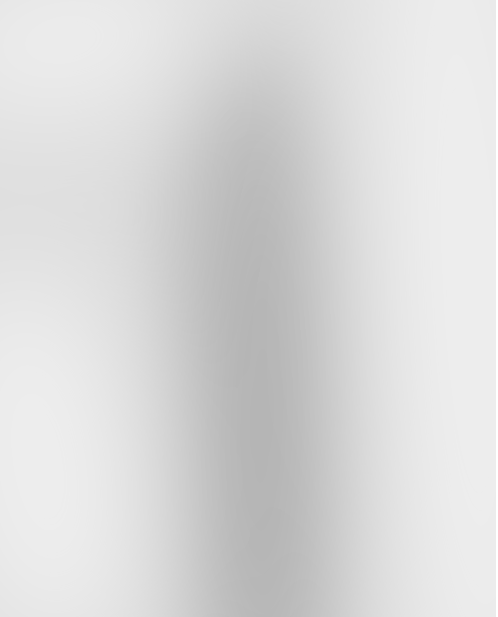What is the purpose of the pressure relief valve? Look at the image and give a one-word or short phrase answer.

To provide safety